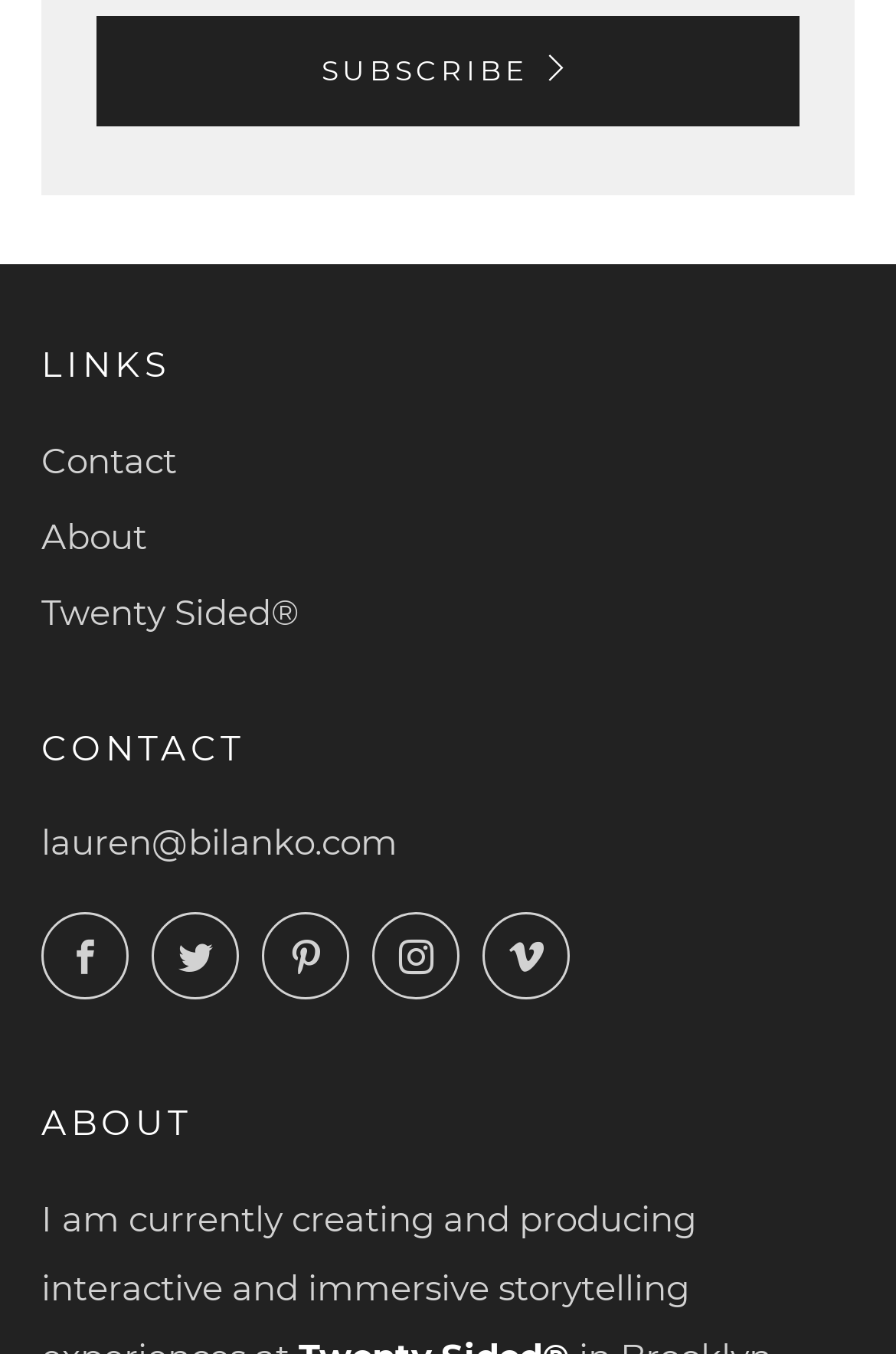Using the provided element description: "Instagram", identify the bounding box coordinates. The coordinates should be four floats between 0 and 1 in the order [left, top, right, bottom].

[0.415, 0.674, 0.513, 0.739]